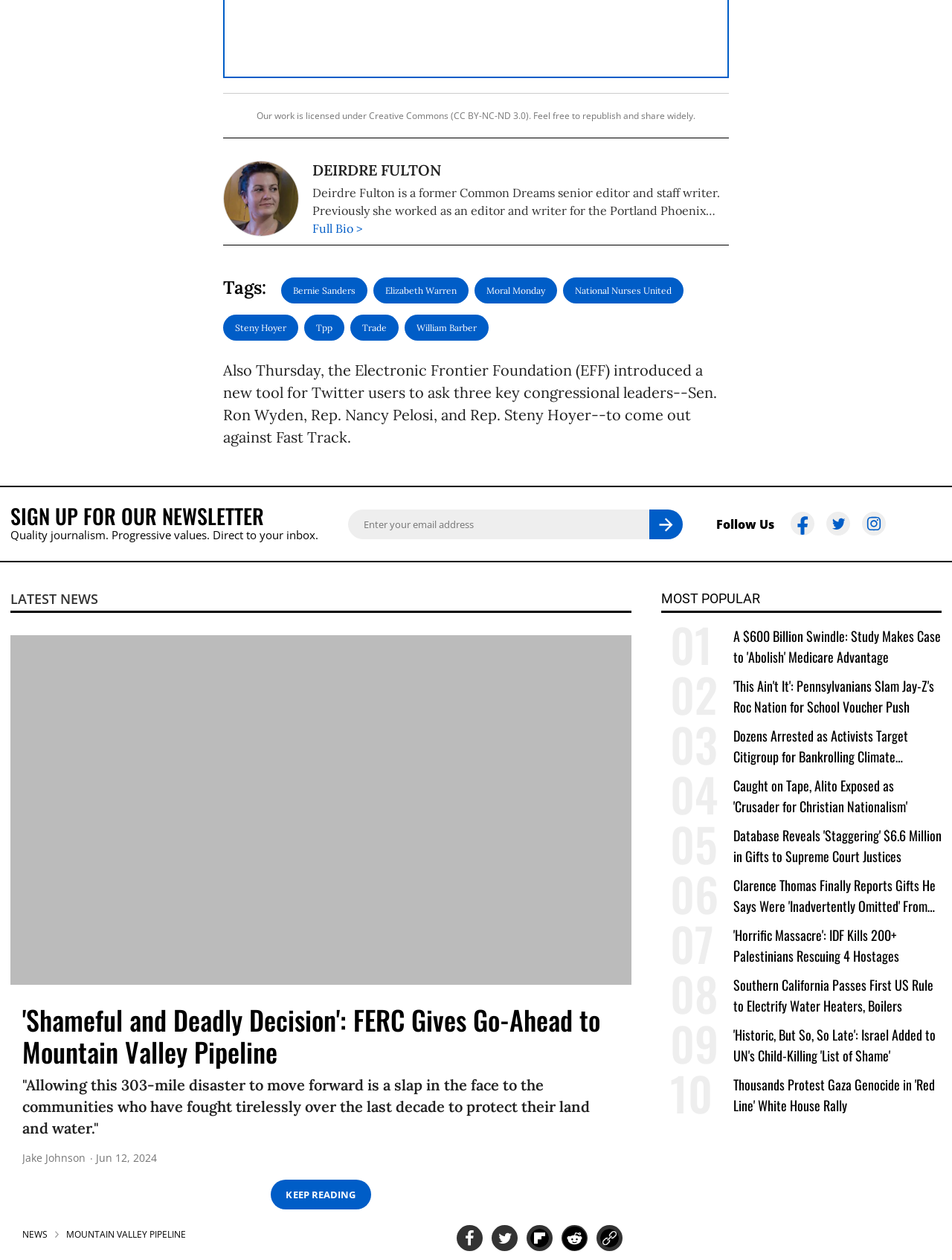Find the bounding box coordinates of the element's region that should be clicked in order to follow the given instruction: "Read the latest news about Mountain Valley Pipeline". The coordinates should consist of four float numbers between 0 and 1, i.e., [left, top, right, bottom].

[0.011, 0.635, 0.663, 0.648]